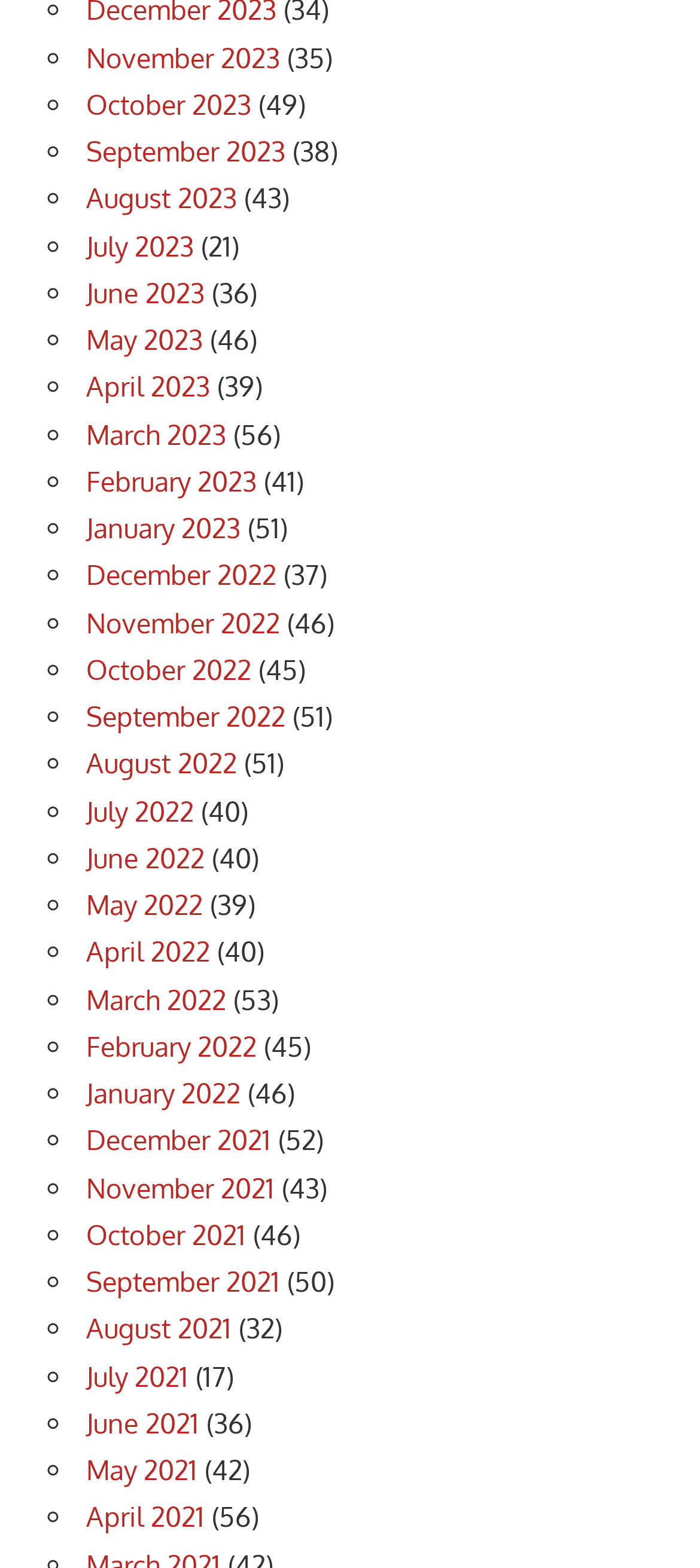Pinpoint the bounding box coordinates for the area that should be clicked to perform the following instruction: "View November 2023".

[0.123, 0.026, 0.4, 0.048]